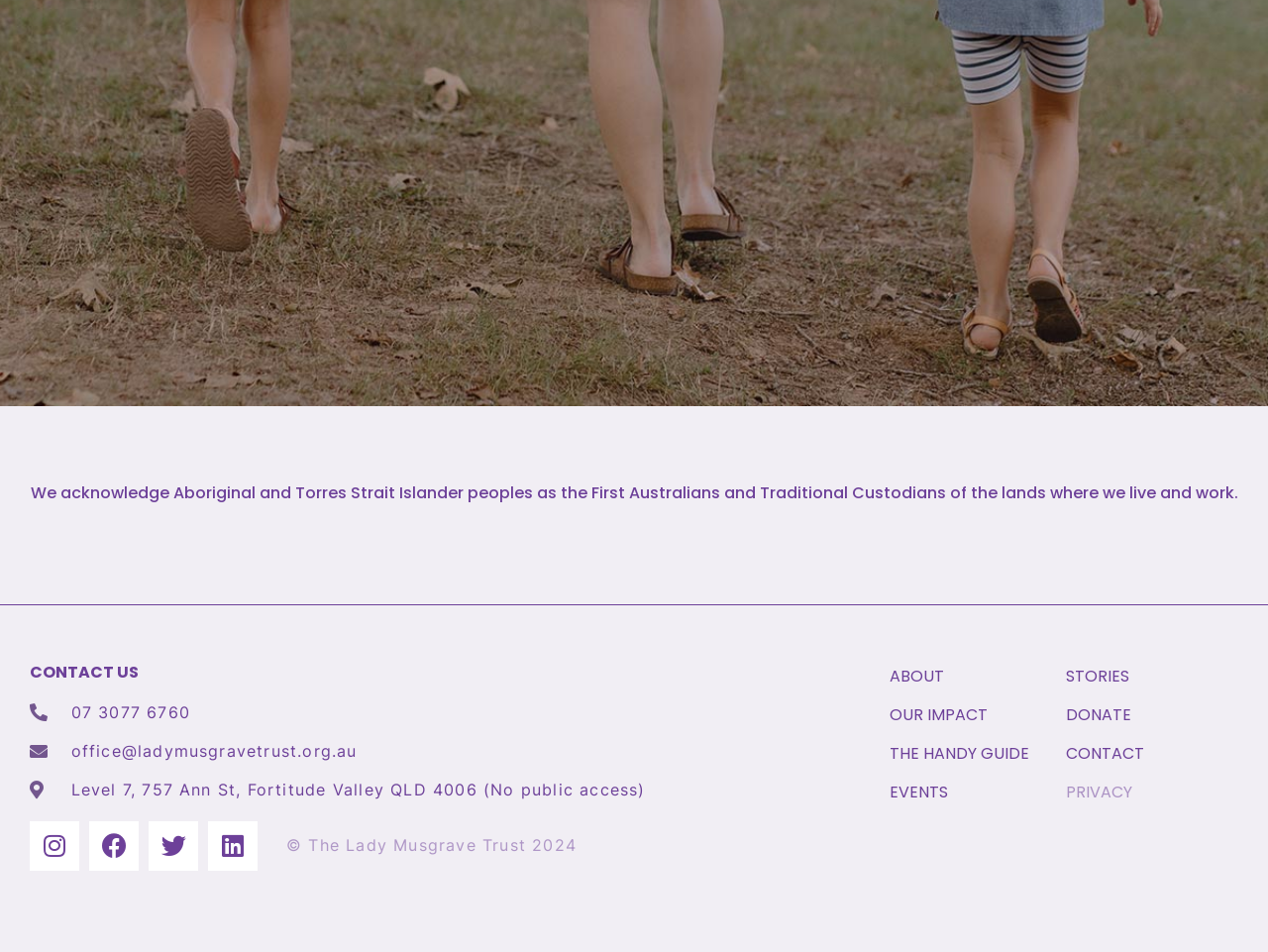Please mark the clickable region by giving the bounding box coordinates needed to complete this instruction: "Read stories about the trust".

[0.84, 0.698, 0.97, 0.723]